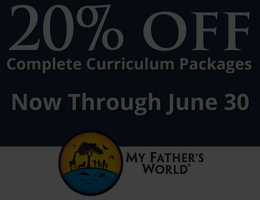What is depicted in the logo of 'My Father's World'?
From the screenshot, provide a brief answer in one word or phrase.

Vibrant landscape with trees and wildlife